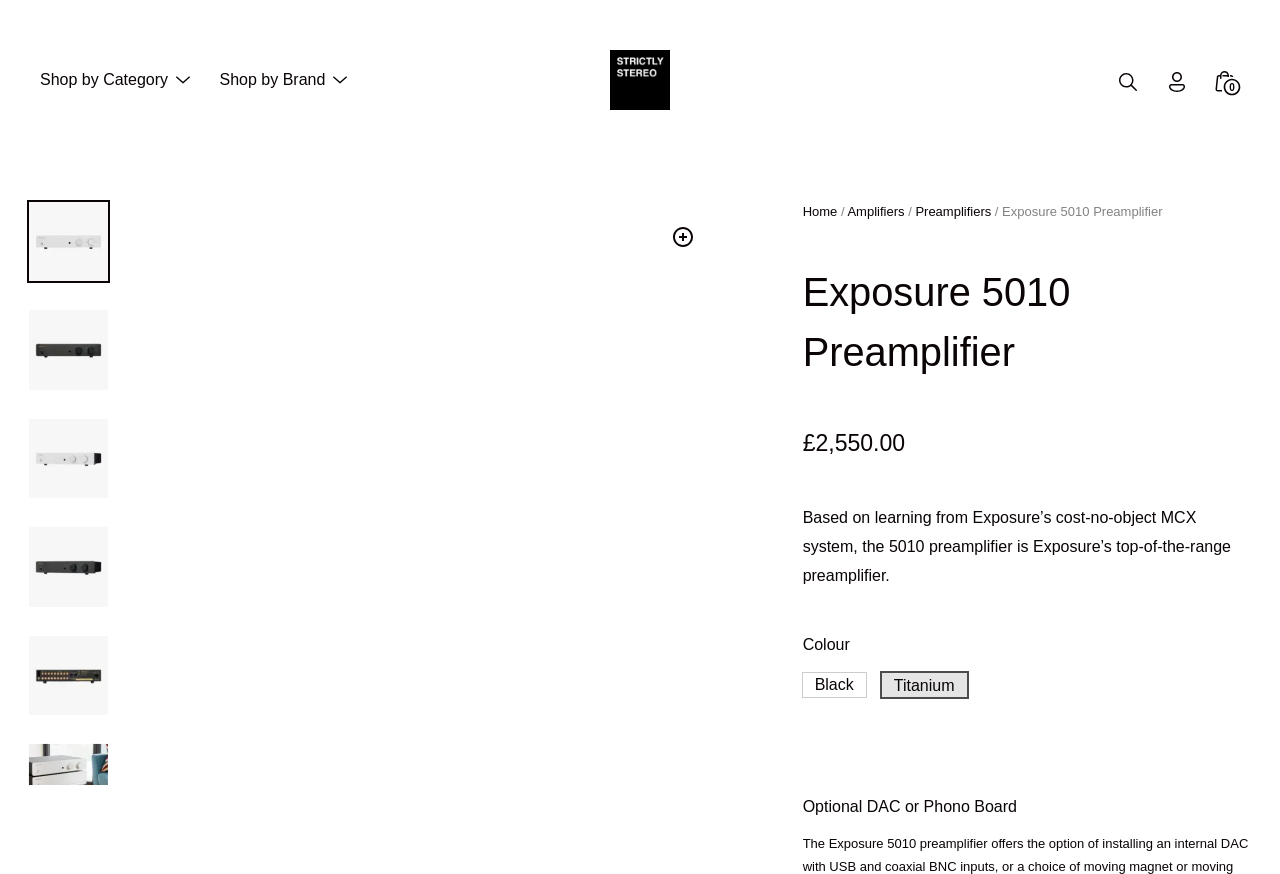Please provide a brief answer to the question using only one word or phrase: 
What is the name of the product on this webpage?

Exposure 5010 Preamplifier